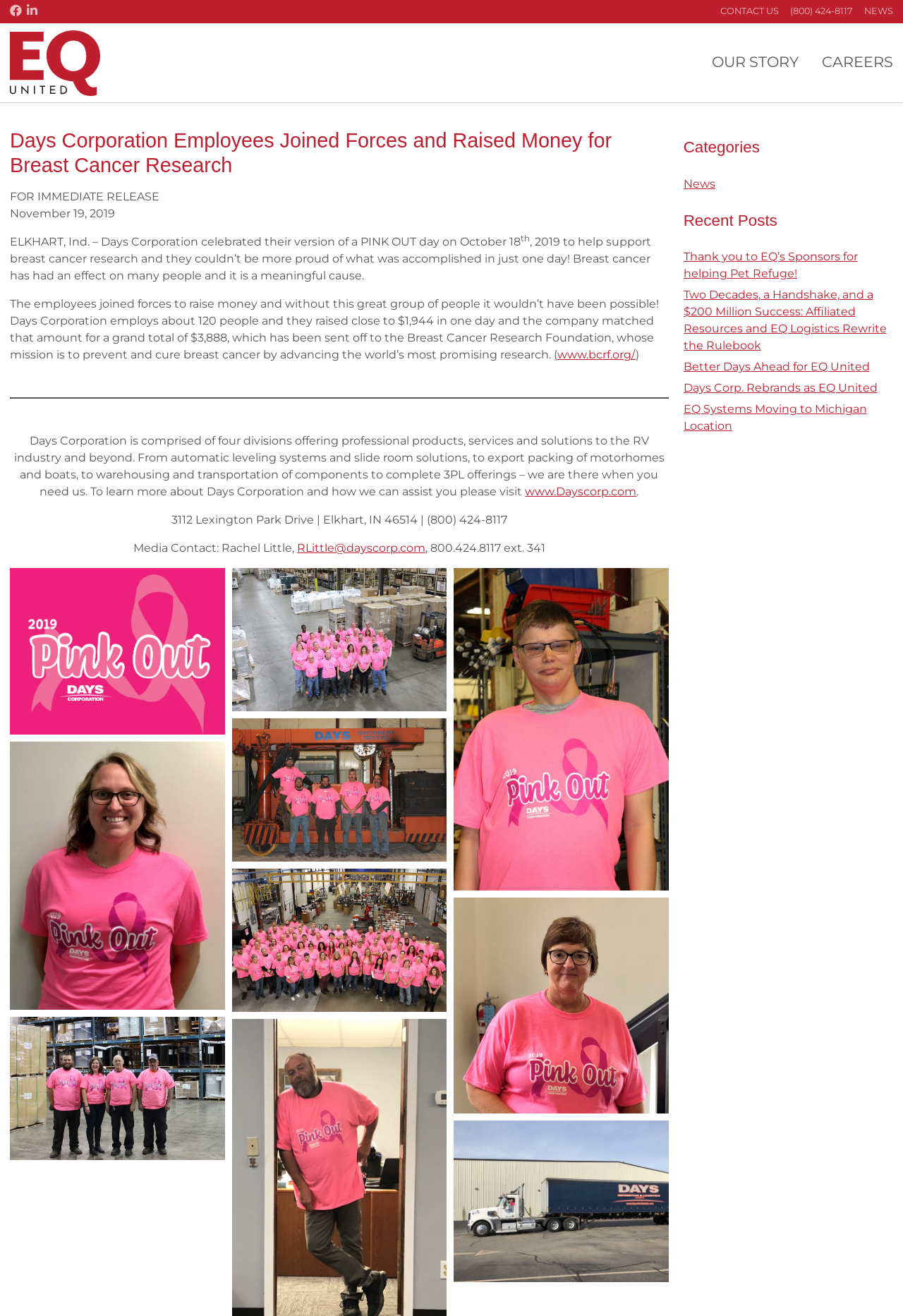Given the webpage screenshot, identify the bounding box of the UI element that matches this description: "OUR STORY".

[0.777, 0.019, 0.896, 0.076]